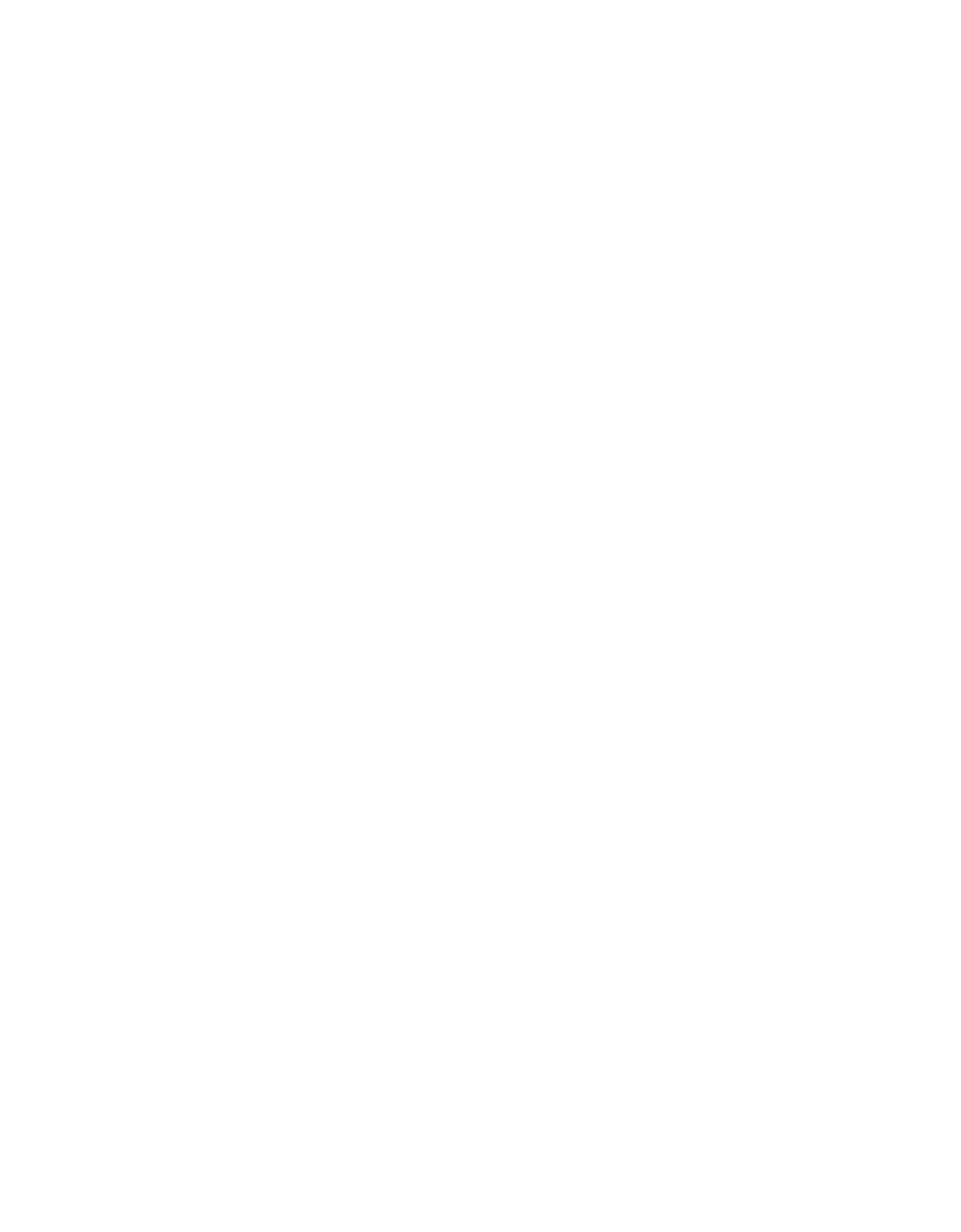Determine the bounding box coordinates of the section I need to click to execute the following instruction: "Read Privacy Policy". Provide the coordinates as four float numbers between 0 and 1, i.e., [left, top, right, bottom].

[0.706, 0.812, 0.945, 0.85]